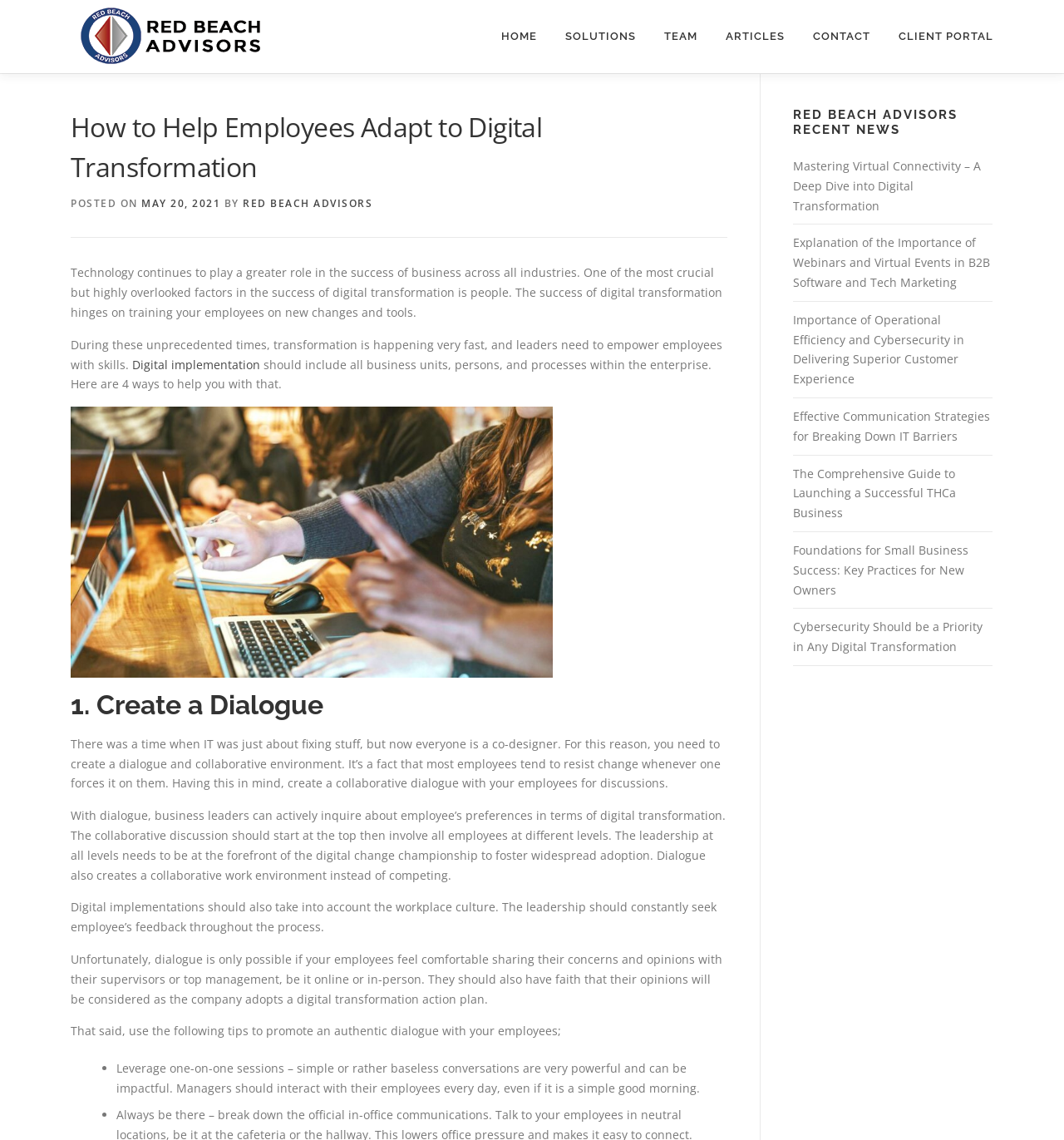Please specify the bounding box coordinates of the region to click in order to perform the following instruction: "Learn about Digital implementation".

[0.121, 0.313, 0.245, 0.326]